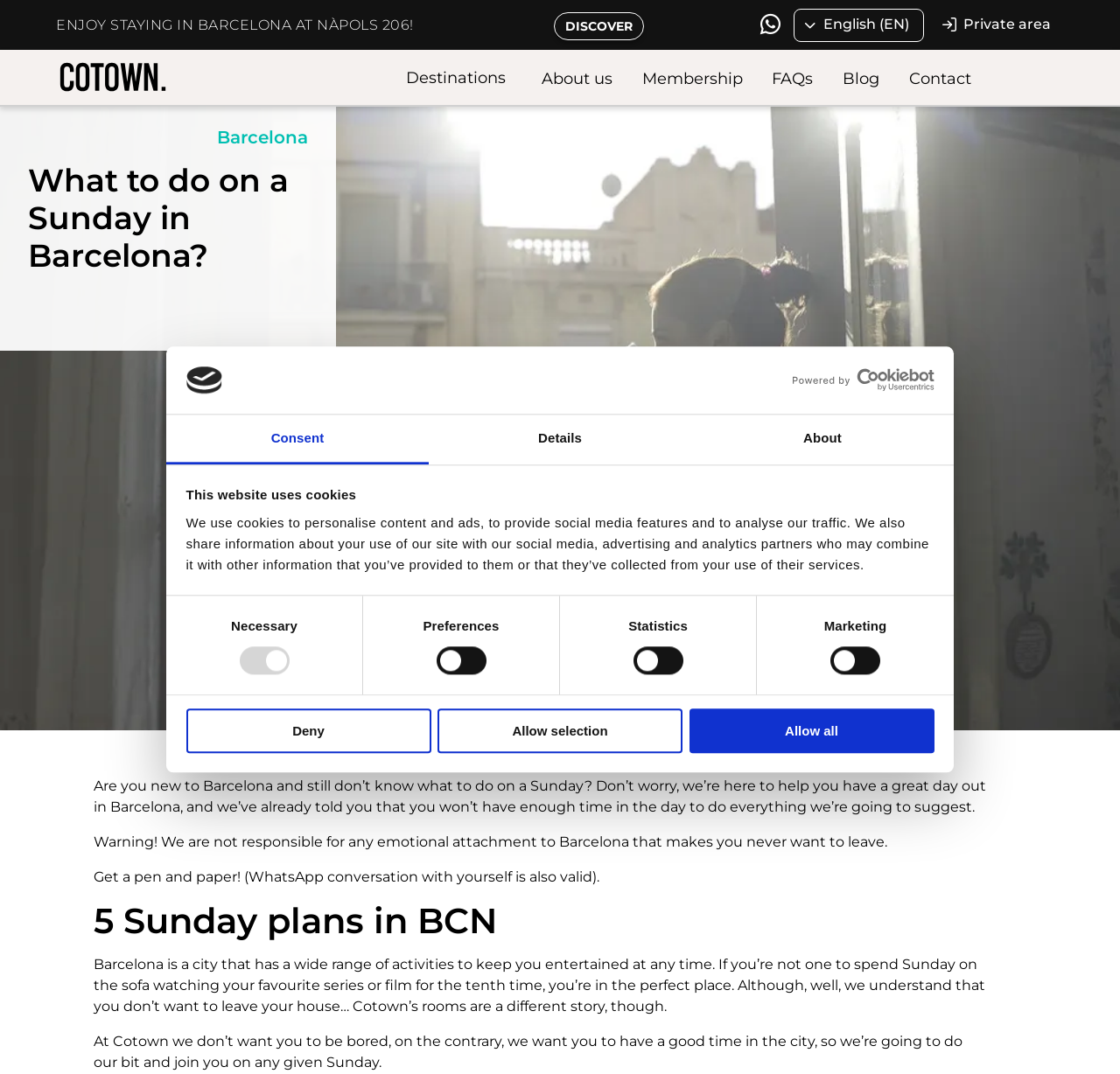Locate the bounding box of the UI element described by: "Private area" in the given webpage screenshot.

[0.854, 0.014, 0.938, 0.032]